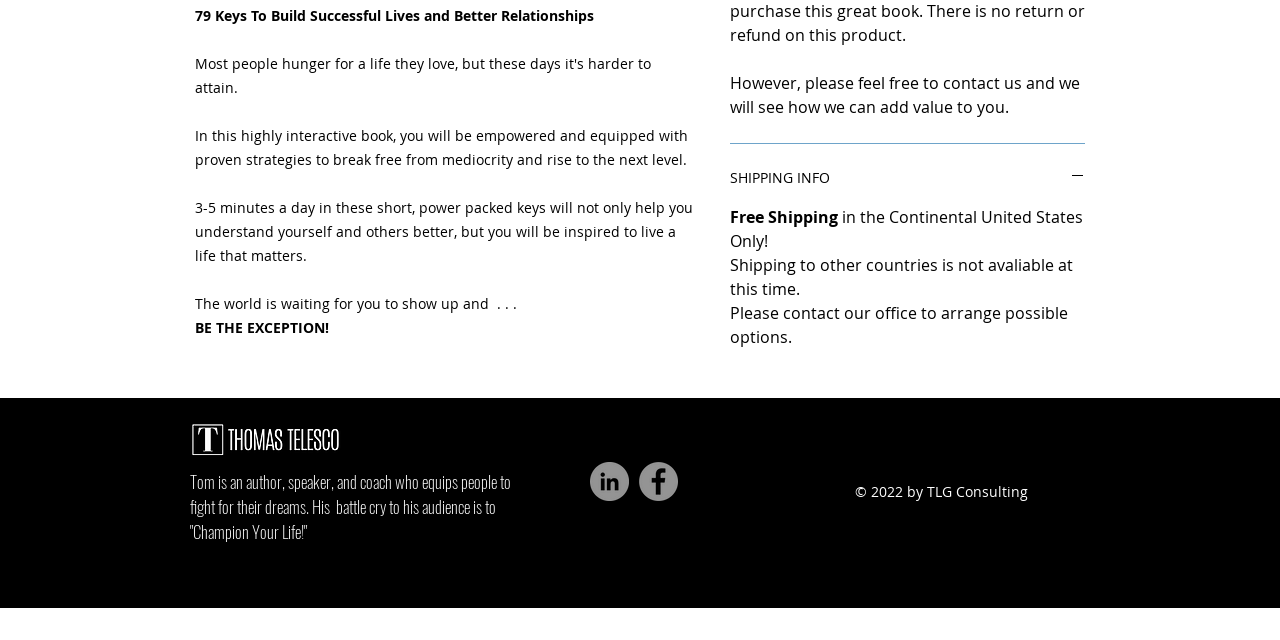Find the coordinates for the bounding box of the element with this description: "aria-label="LinkedIn - Grey Circle"".

[0.461, 0.721, 0.491, 0.782]